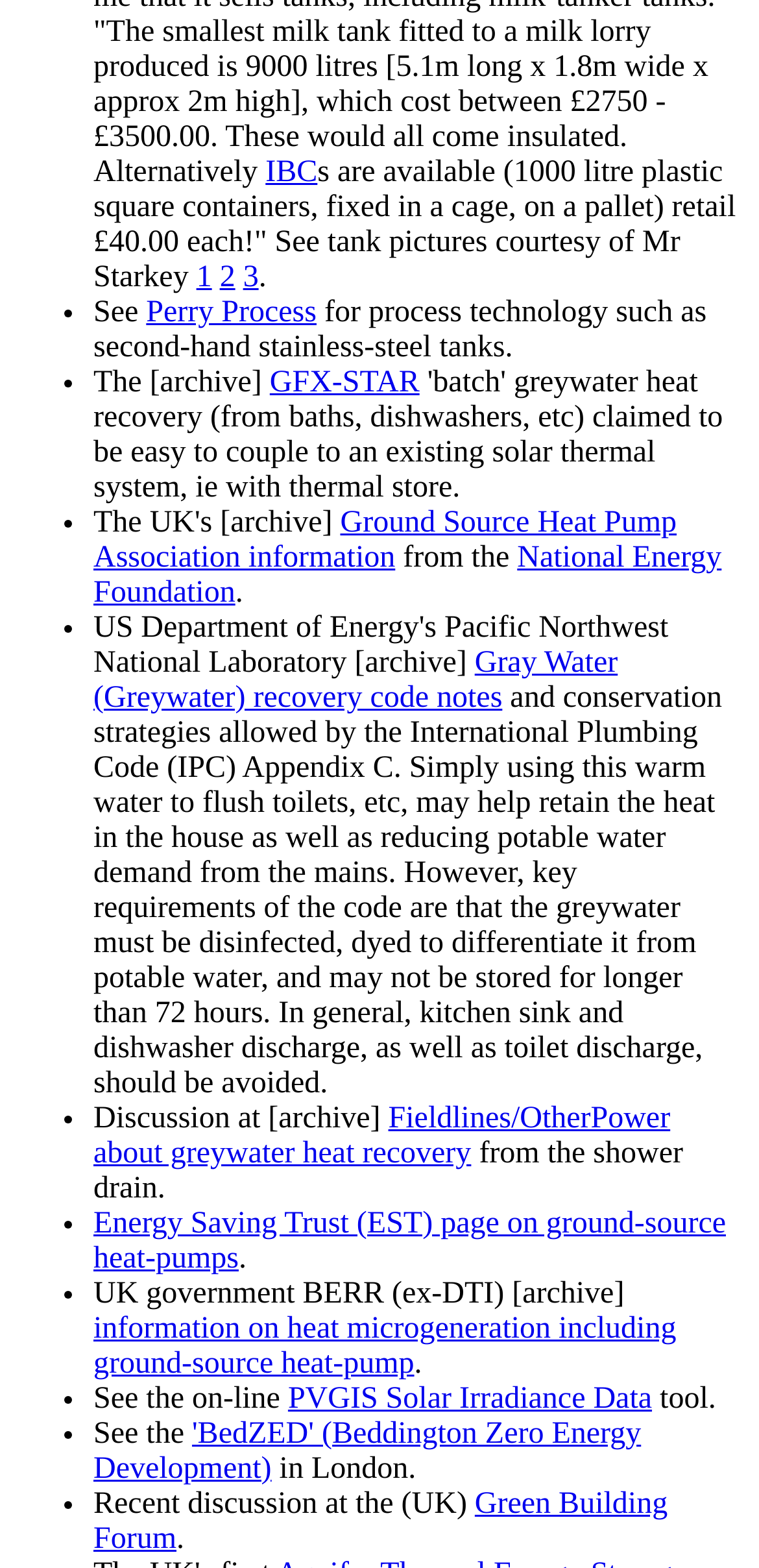Please identify the bounding box coordinates of the area I need to click to accomplish the following instruction: "Visit GFX-STAR".

[0.355, 0.233, 0.553, 0.254]